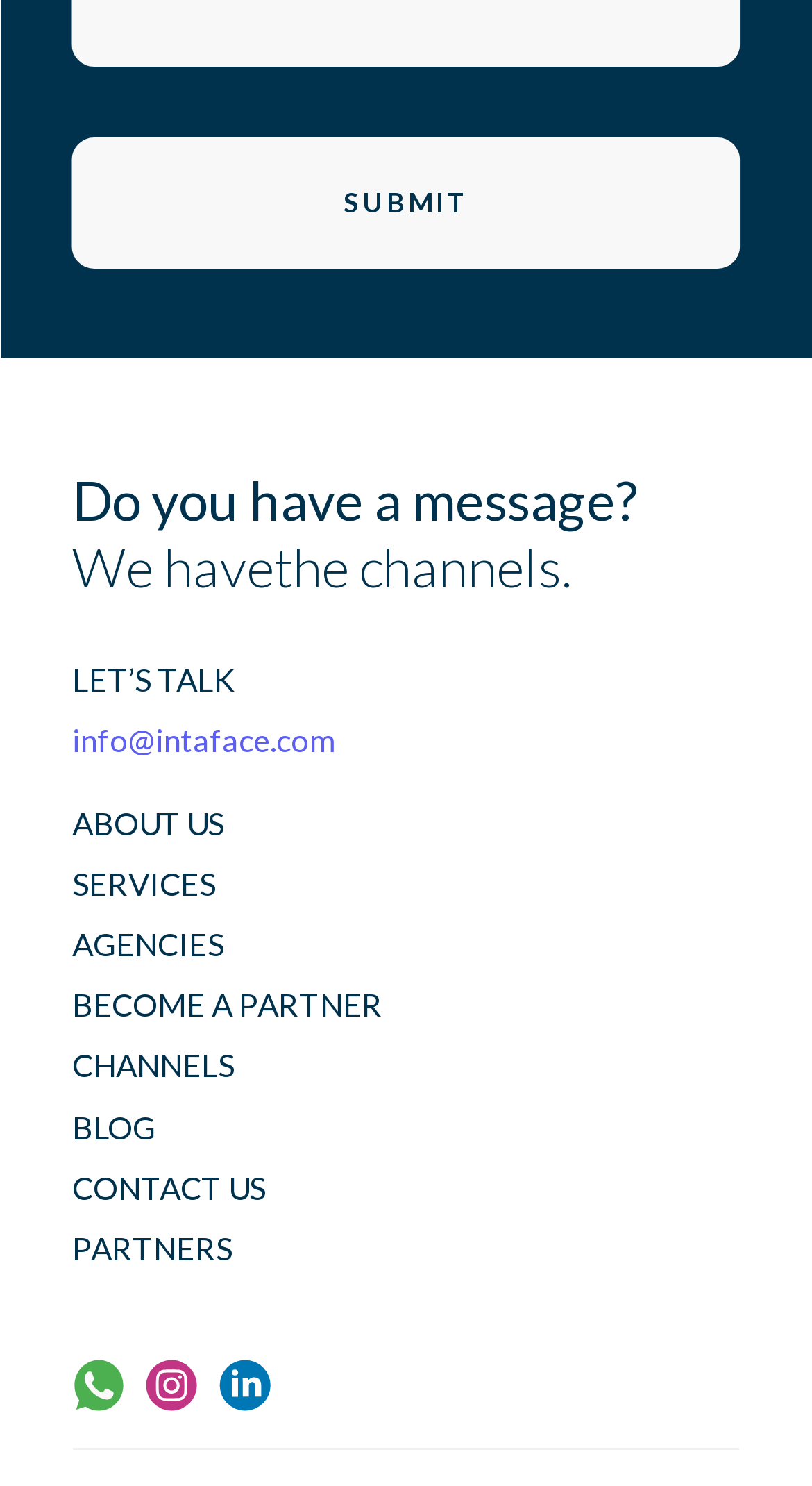Find and indicate the bounding box coordinates of the region you should select to follow the given instruction: "Read the heading about messaging".

[0.089, 0.314, 0.911, 0.405]